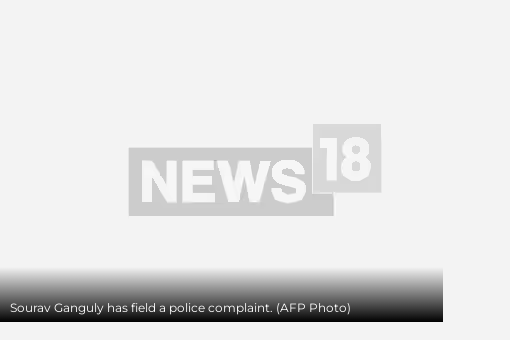Based on the image, provide a detailed and complete answer to the question: 
What is the value of the stolen smartphone?

According to the caption, the article elaborates on the incident where Ganguly reported the theft of an expensive smartphone valued at Rs 1.6 lakh from his residence in Kolkata.